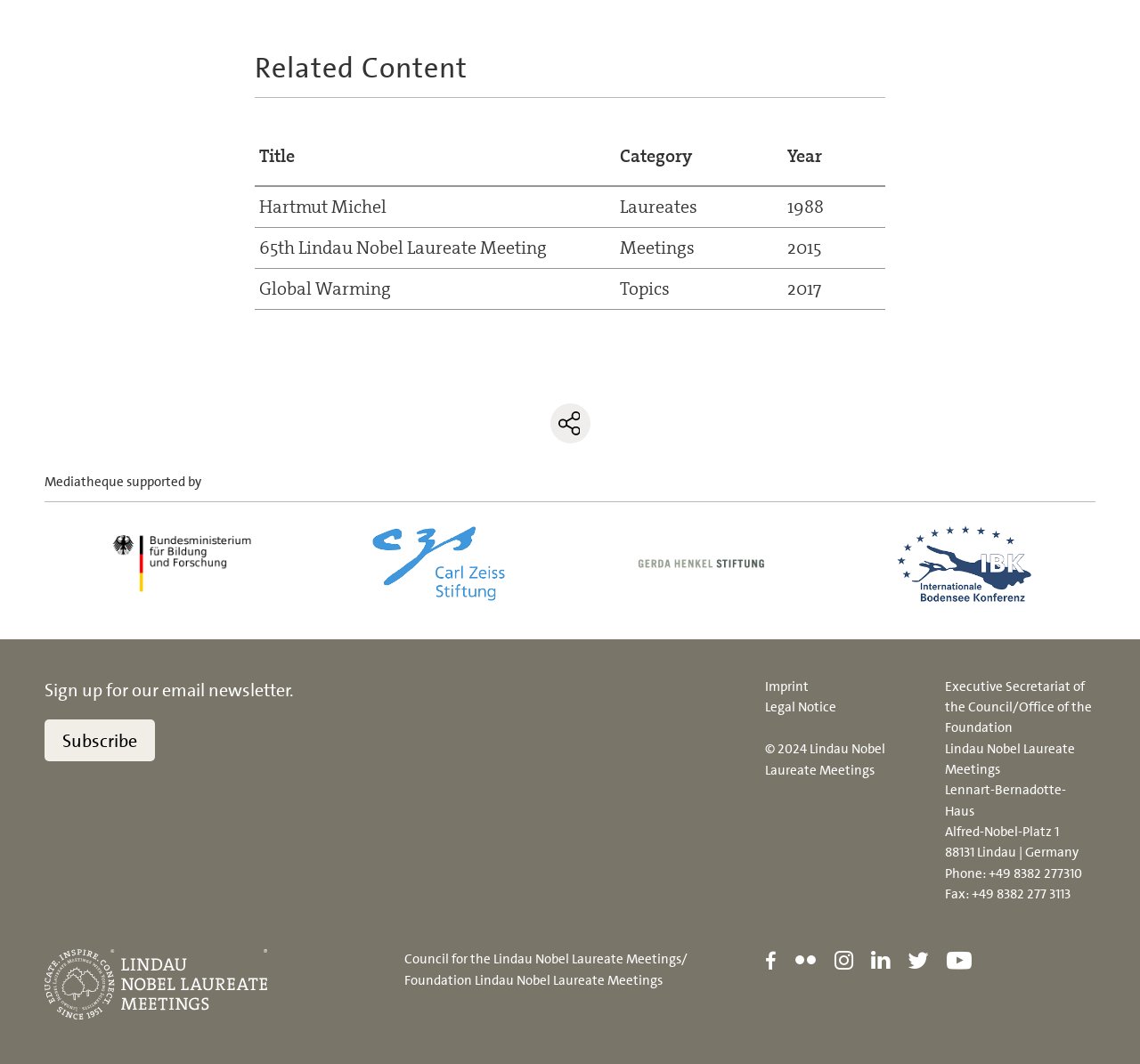Locate the bounding box coordinates of the area you need to click to fulfill this instruction: 'Share via Facebook'. The coordinates must be in the form of four float numbers ranging from 0 to 1: [left, top, right, bottom].

None